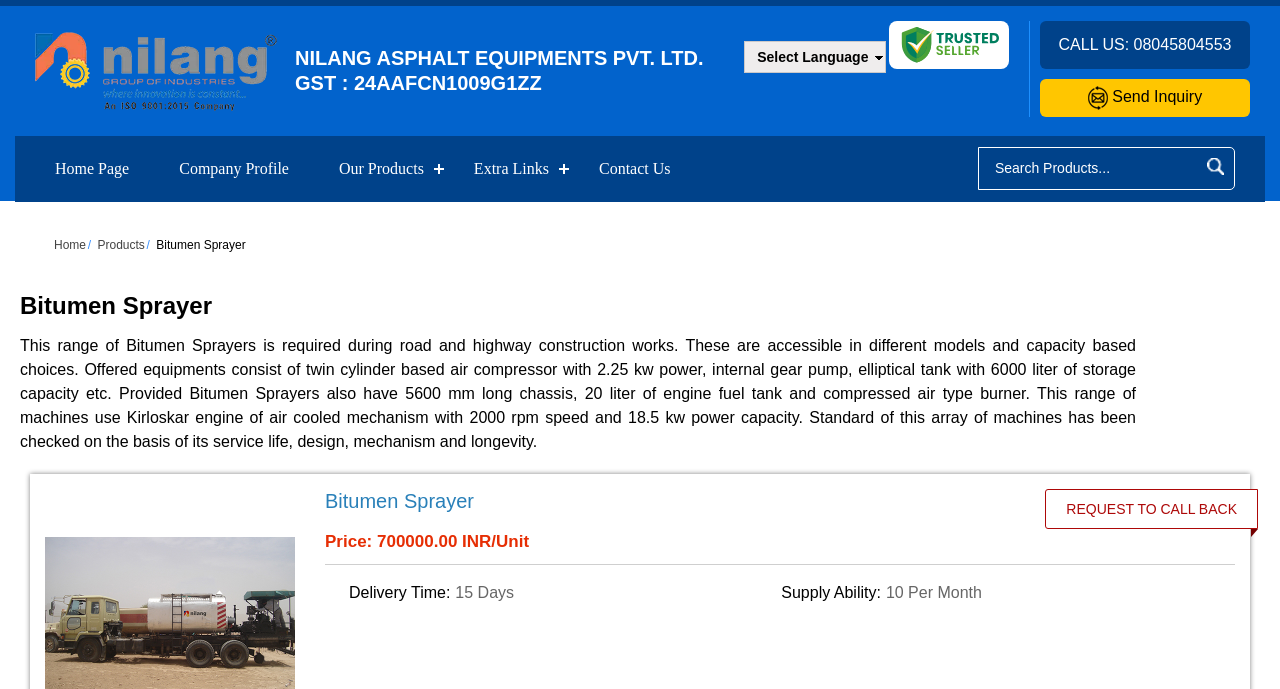Identify the bounding box coordinates of the area you need to click to perform the following instruction: "Search for products".

[0.777, 0.215, 0.927, 0.274]